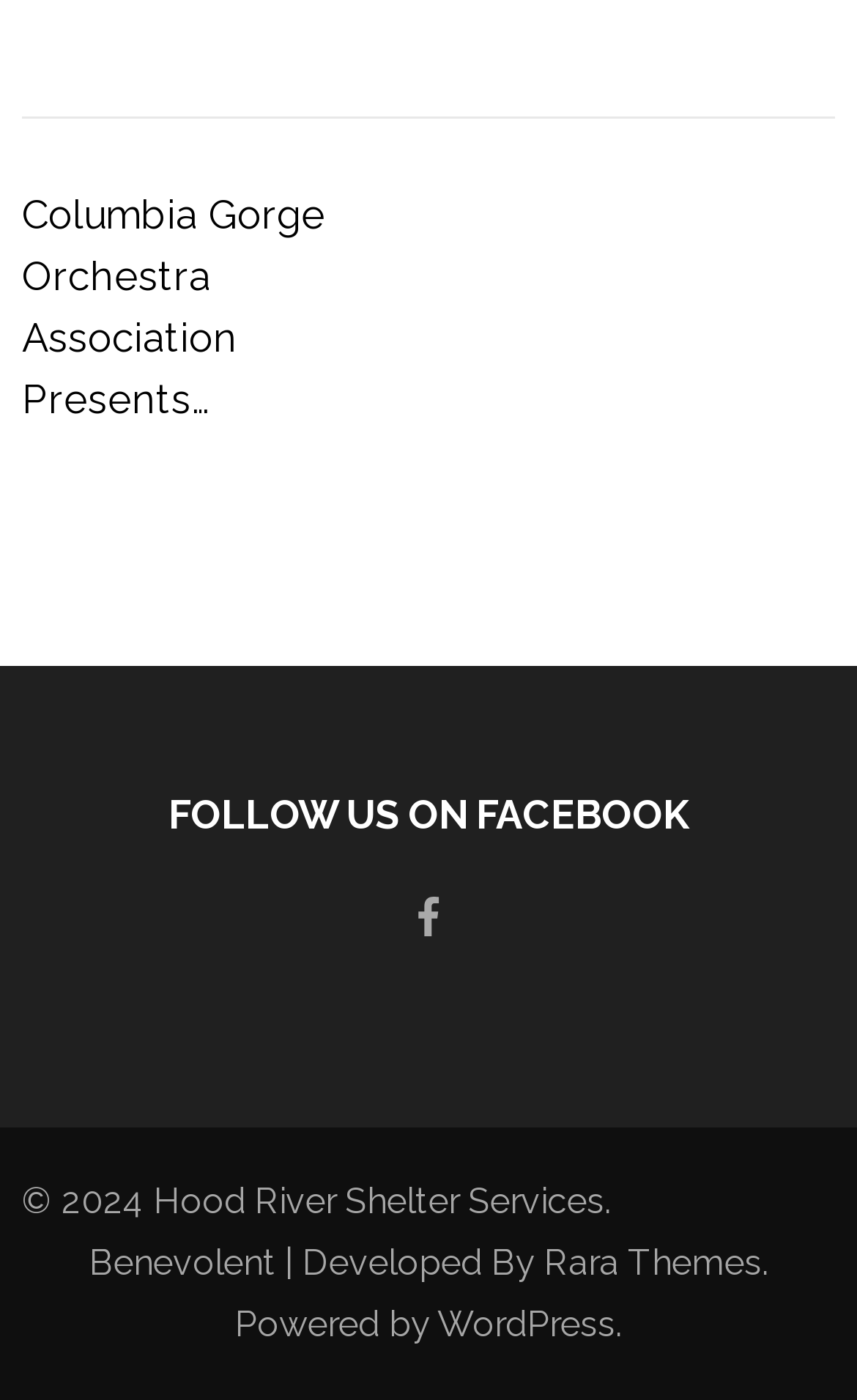What is the content management system used?
Please answer the question with a detailed and comprehensive explanation.

The content management system used can be found by looking at the link element with the text 'WordPress' which is a sibling of the StaticText element with the text '. Powered by'.